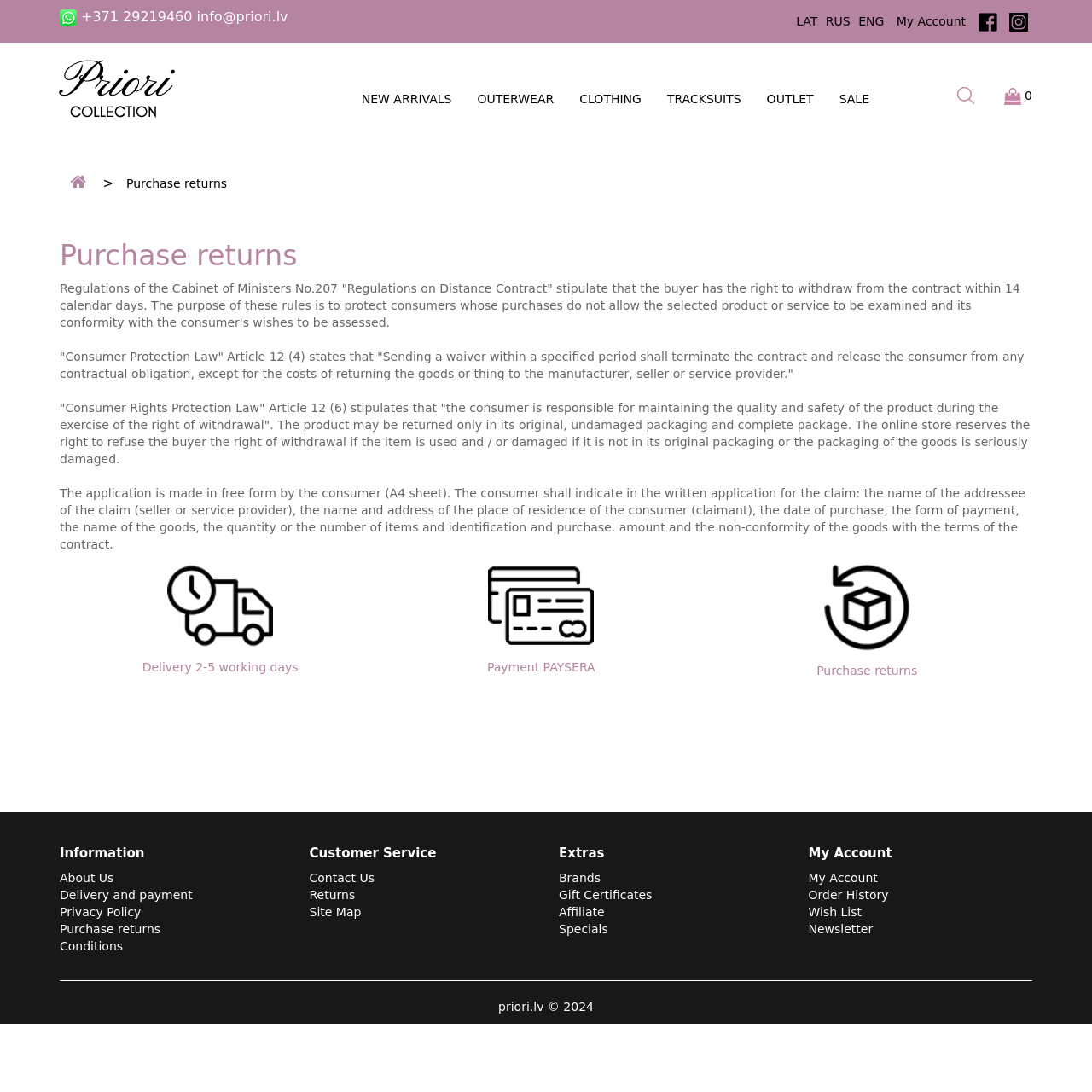Please indicate the bounding box coordinates for the clickable area to complete the following task: "View Purchase returns information". The coordinates should be specified as four float numbers between 0 and 1, i.e., [left, top, right, bottom].

[0.744, 0.549, 0.844, 0.62]